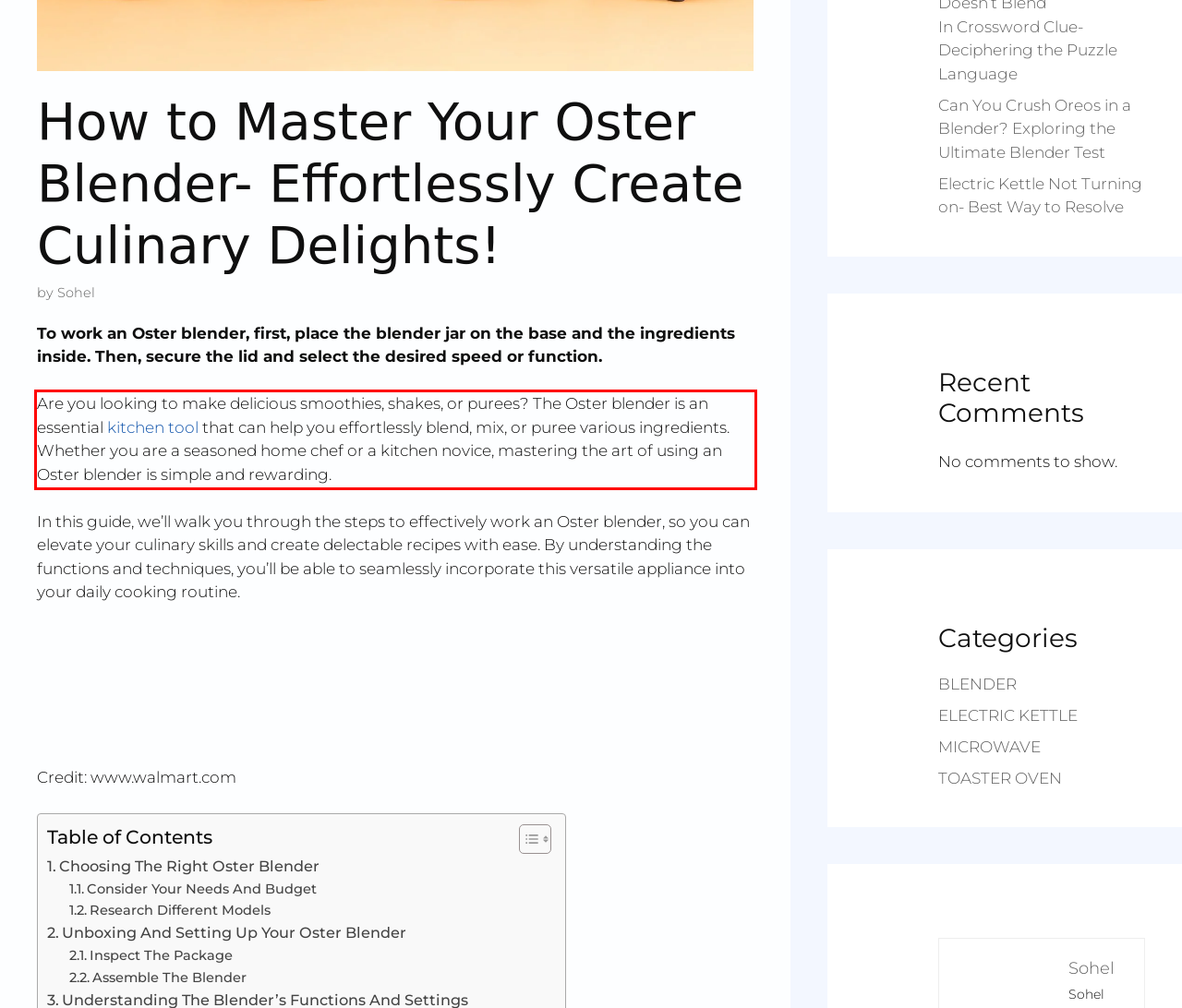Within the provided webpage screenshot, find the red rectangle bounding box and perform OCR to obtain the text content.

Are you looking to make delicious smoothies, shakes, or purees? The Oster blender is an essential kitchen tool that can help you effortlessly blend, mix, or puree various ingredients. Whether you are a seasoned home chef or a kitchen novice, mastering the art of using an Oster blender is simple and rewarding.